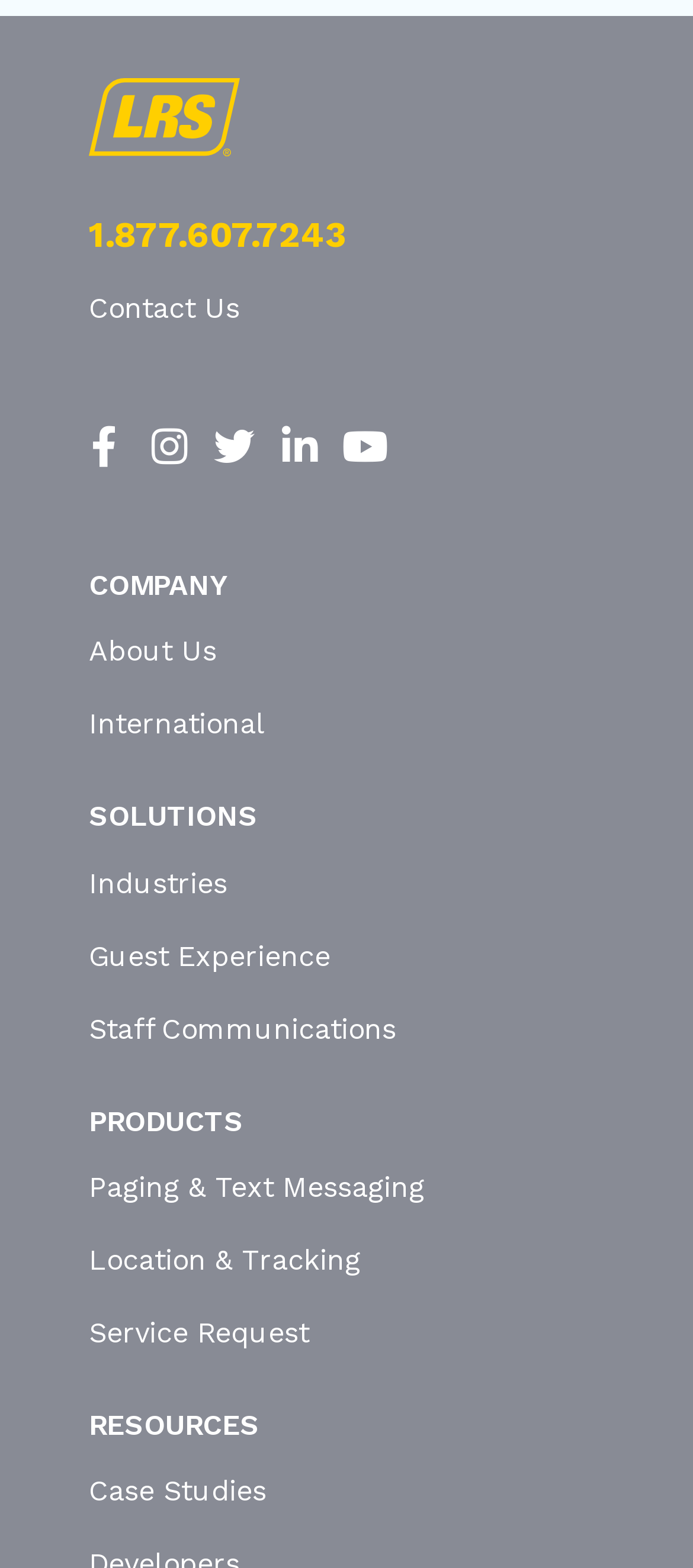How many social media links are there?
Answer with a single word or short phrase according to what you see in the image.

5